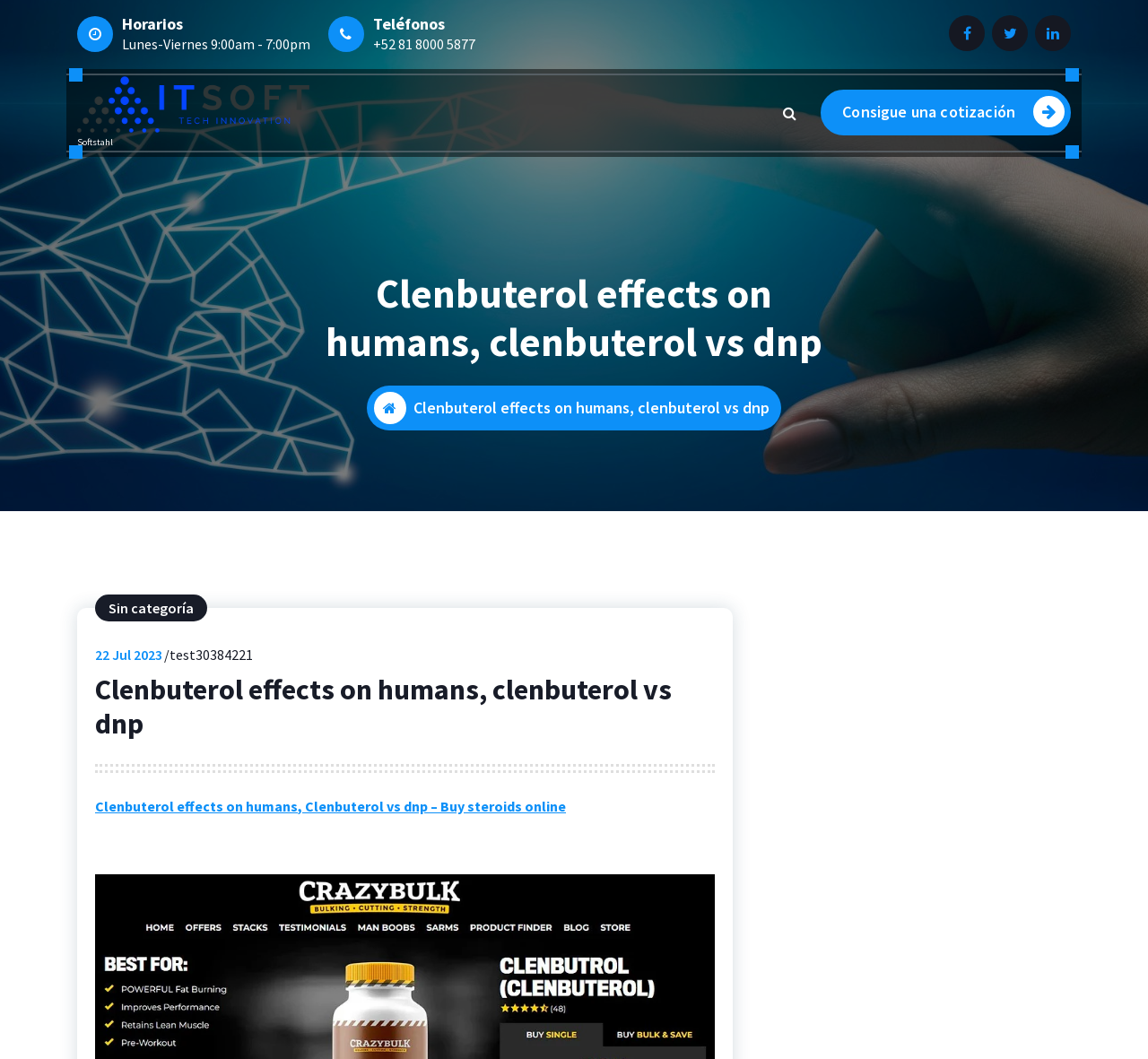Please provide a short answer using a single word or phrase for the question:
What is the phone number of It-Soft?

+52 81 8000 5877